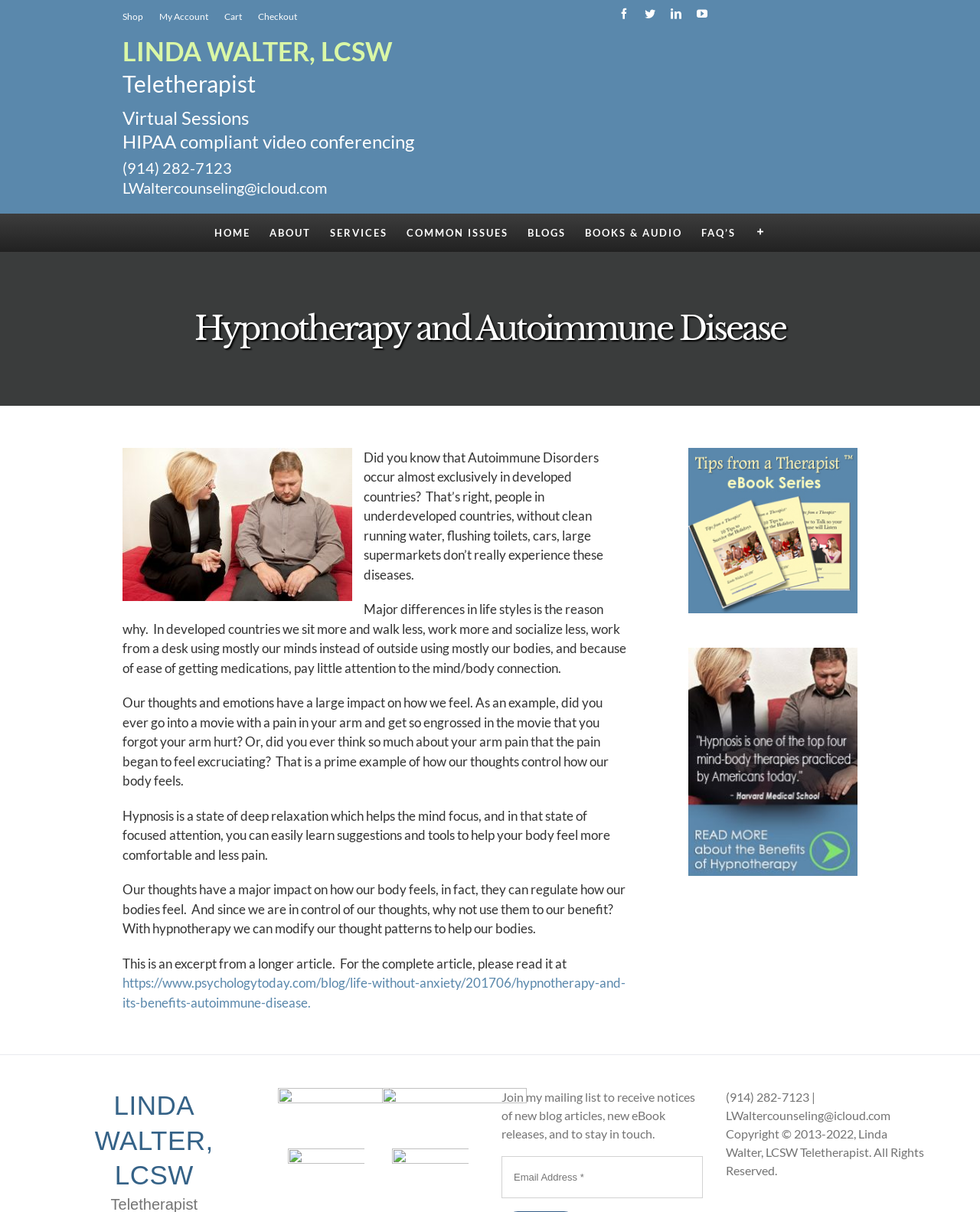Offer a meticulous caption that includes all visible features of the webpage.

This webpage is about hypnotherapy and autoimmune disease, with a focus on the services provided by Linda Walter, LCSW. At the top of the page, there are four links to "Shop", "My Account", "Cart", and "Checkout", followed by social media links to Facebook, Twitter, LinkedIn, and YouTube. Below these links, there is a heading with the title "LINDA WALTER, LCSW" and a description of Linda Walter as a teletherapist offering virtual sessions.

On the left side of the page, there is a navigation menu with links to "HOME", "ABOUT", "SERVICES", "COMMON ISSUES", "BLOGS", "BOOKS & AUDIO", "FAQ'S", and "Toggle Sliding Bar". Below the navigation menu, there is a heading with the title "Hypnotherapy and Autoimmune Disease".

The main content of the page is an article about hypnotherapy and autoimmune disease. The article starts with an image related to hypnotherapy, followed by a paragraph of text that discusses the prevalence of autoimmune disorders in developed countries. The text explains that lifestyle differences are the main reason for this phenomenon. The article then goes on to discuss how our thoughts and emotions can impact our physical health, and how hypnosis can be used to modify our thought patterns and alleviate pain.

The article is divided into several paragraphs, with each paragraph discussing a different aspect of hypnotherapy and its benefits for autoimmune disease. At the end of the article, there is a link to read the complete article on Psychology Today.

On the right side of the page, there is a complementary section with two links. Below this section, there is a heading with the title "LINDA WALTER, LCSW" again, followed by several links to verification seals and a call to action to join Linda Walter's mailing list. There is also a textbox to enter an email address and a link to contact Linda Walter via phone or email. Finally, there is a copyright notice at the bottom of the page.